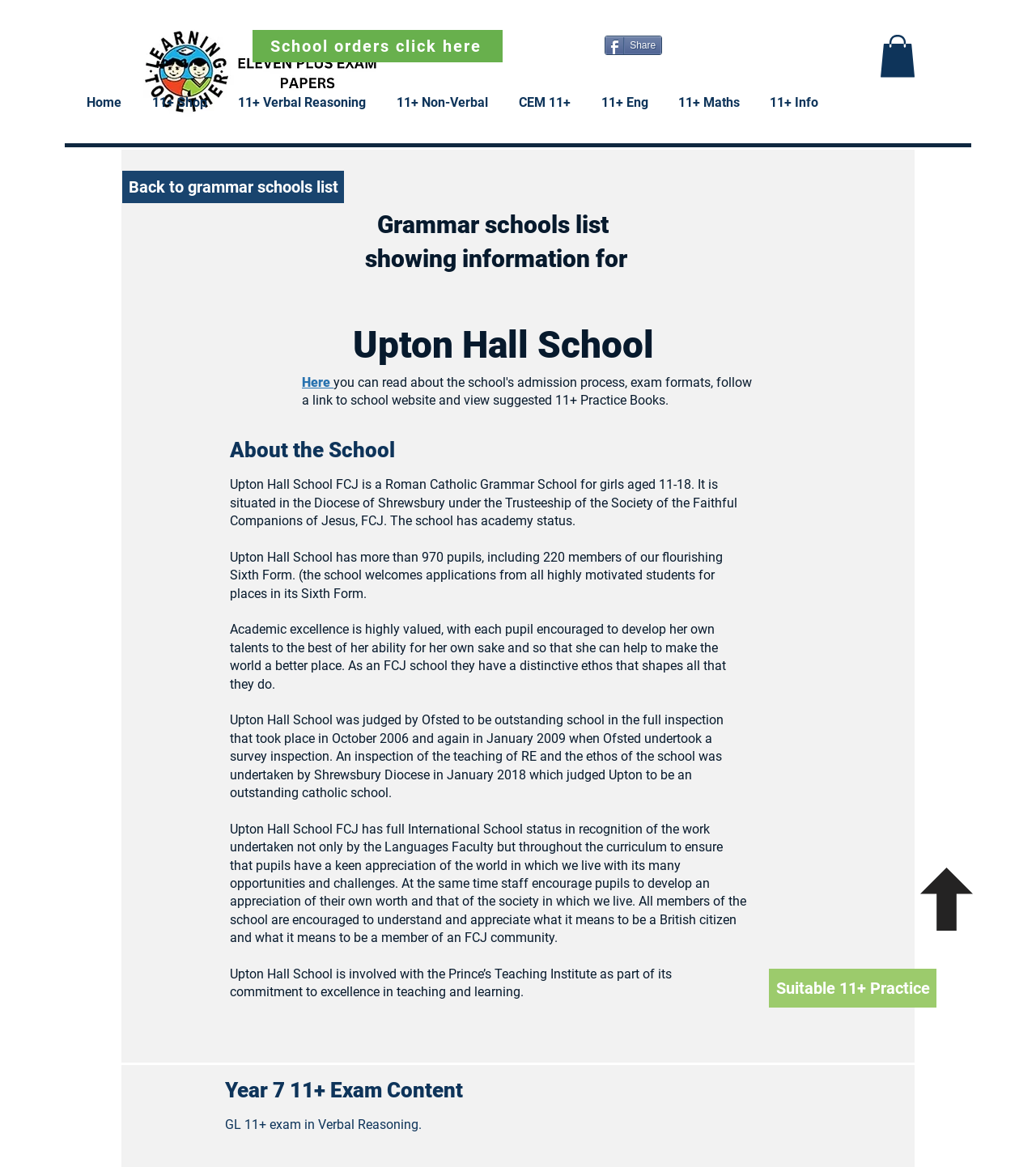Given the description of the UI element: "School orders click here", predict the bounding box coordinates in the form of [left, top, right, bottom], with each value being a float between 0 and 1.

[0.244, 0.026, 0.485, 0.053]